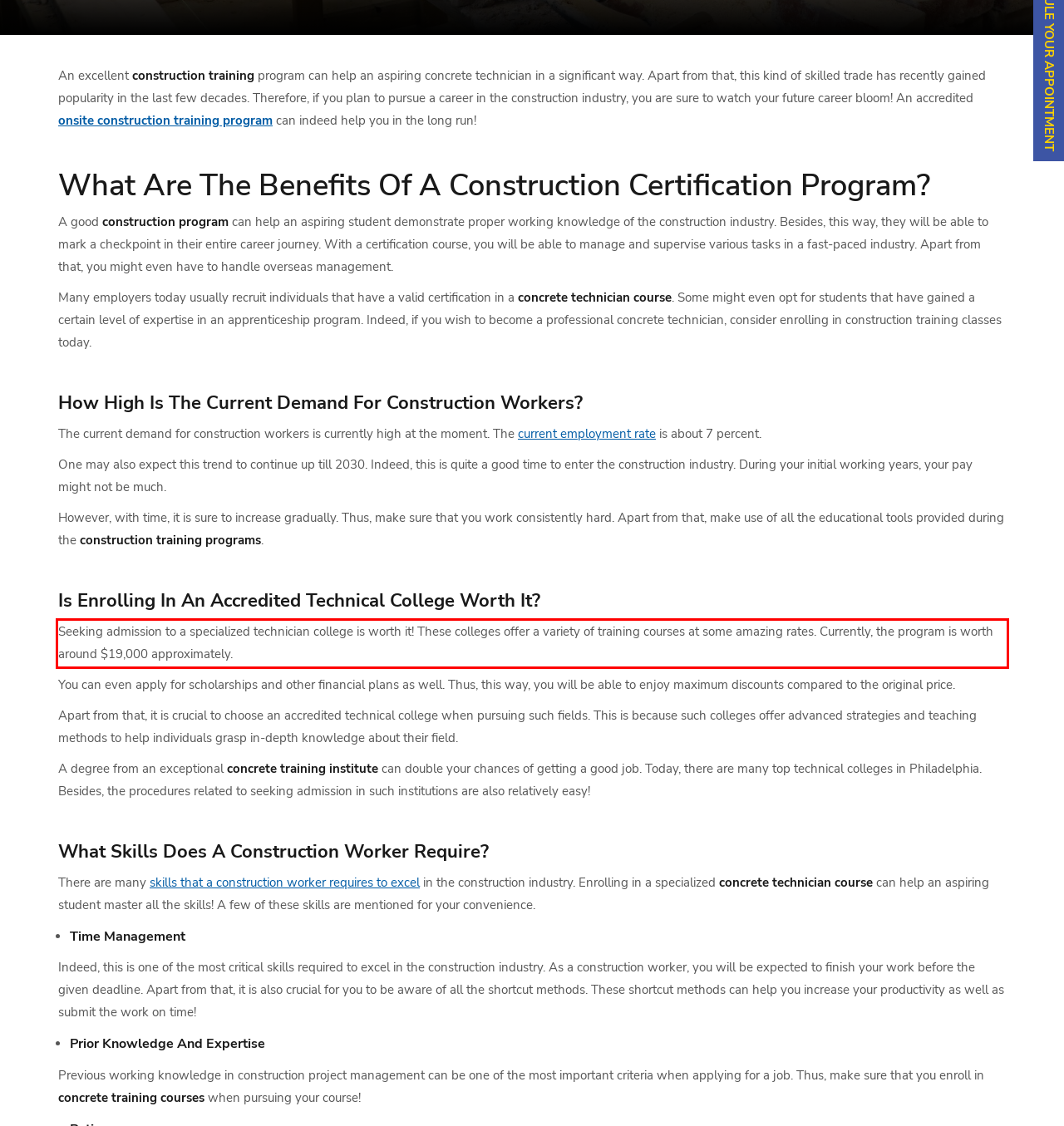Using the provided screenshot of a webpage, recognize and generate the text found within the red rectangle bounding box.

Seeking admission to a specialized technician college is worth it! These colleges offer a variety of training courses at some amazing rates. Currently, the program is worth around $19,000 approximately.